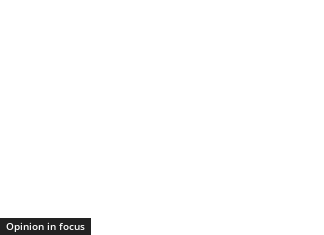Describe the image in great detail, covering all key points.

This image highlights a segment titled "Opinion in focus," which may feature discussions or analyses on current issues, providing insight into various perspectives. Positioned towards the bottom left, the heading is framed against a minimalistic background, emphasizing the importance of the content it introduces. Such opinion pieces typically aim to provoke thought and encourage dialogue around significant topics, inviting readers to engage deeply with the ideas presented. The setting appears to be part of a broader editorial context, suggesting an environment dedicated to exploring diverse viewpoints and critiques.